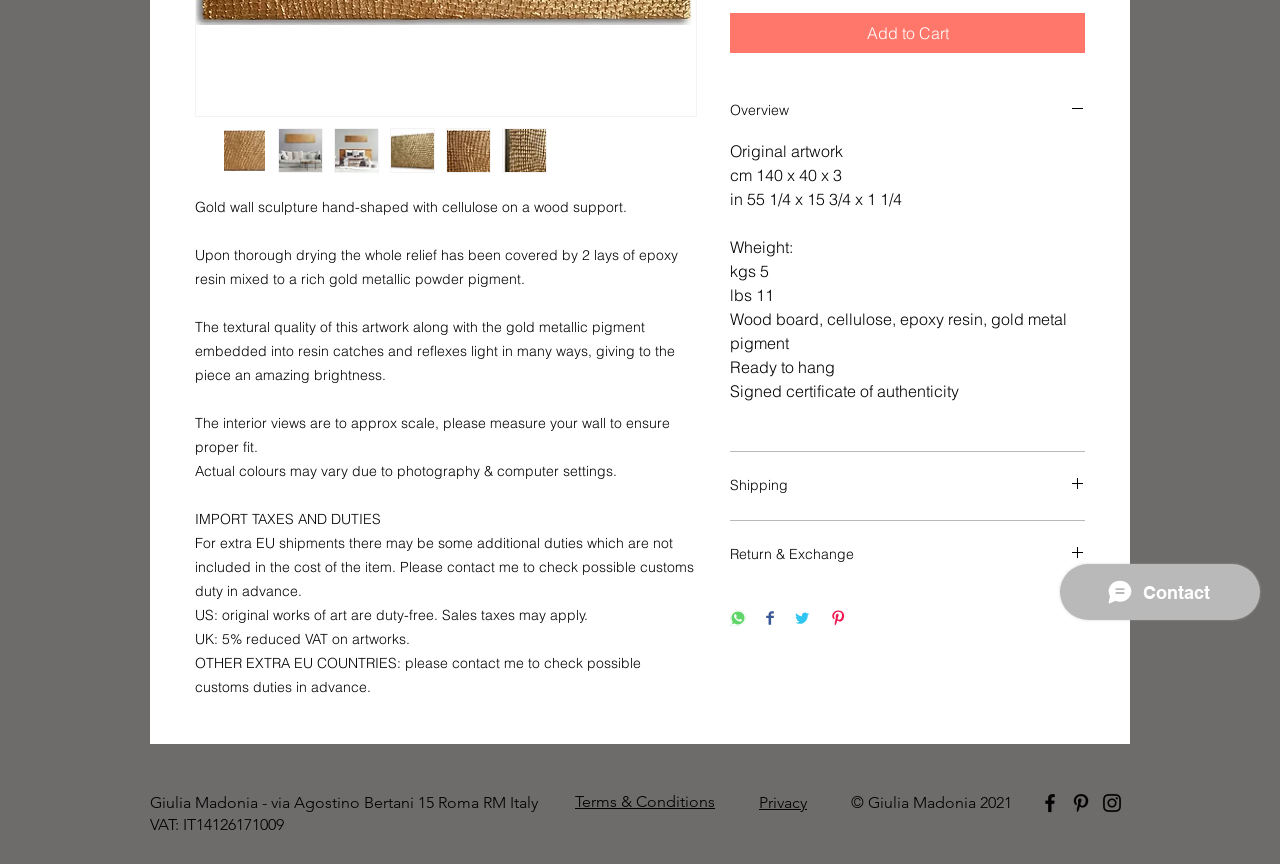Locate the bounding box of the UI element based on this description: "Join the Mailing List". Provide four float numbers between 0 and 1 as [left, top, right, bottom].

None